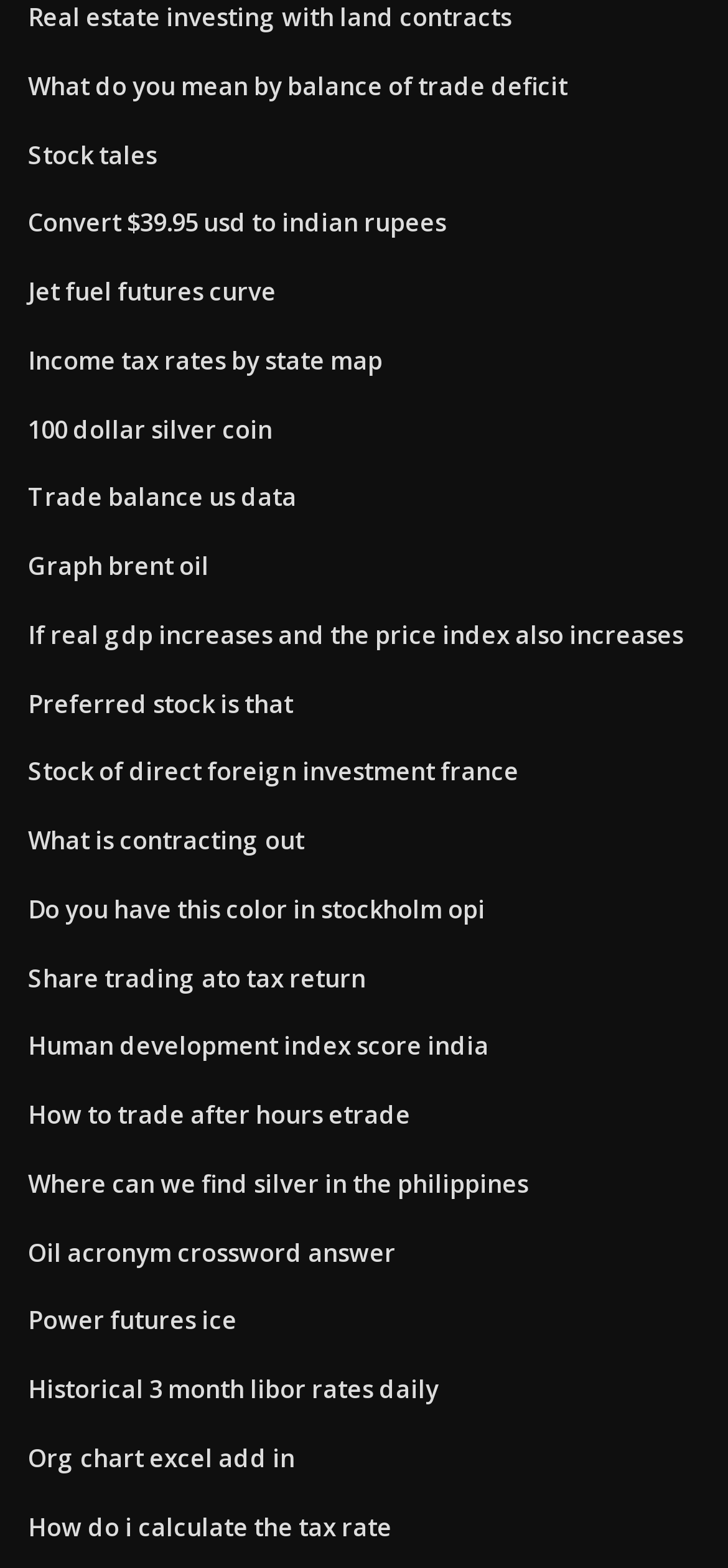How many links are there on the webpage?
Based on the image, answer the question with a single word or brief phrase.

19